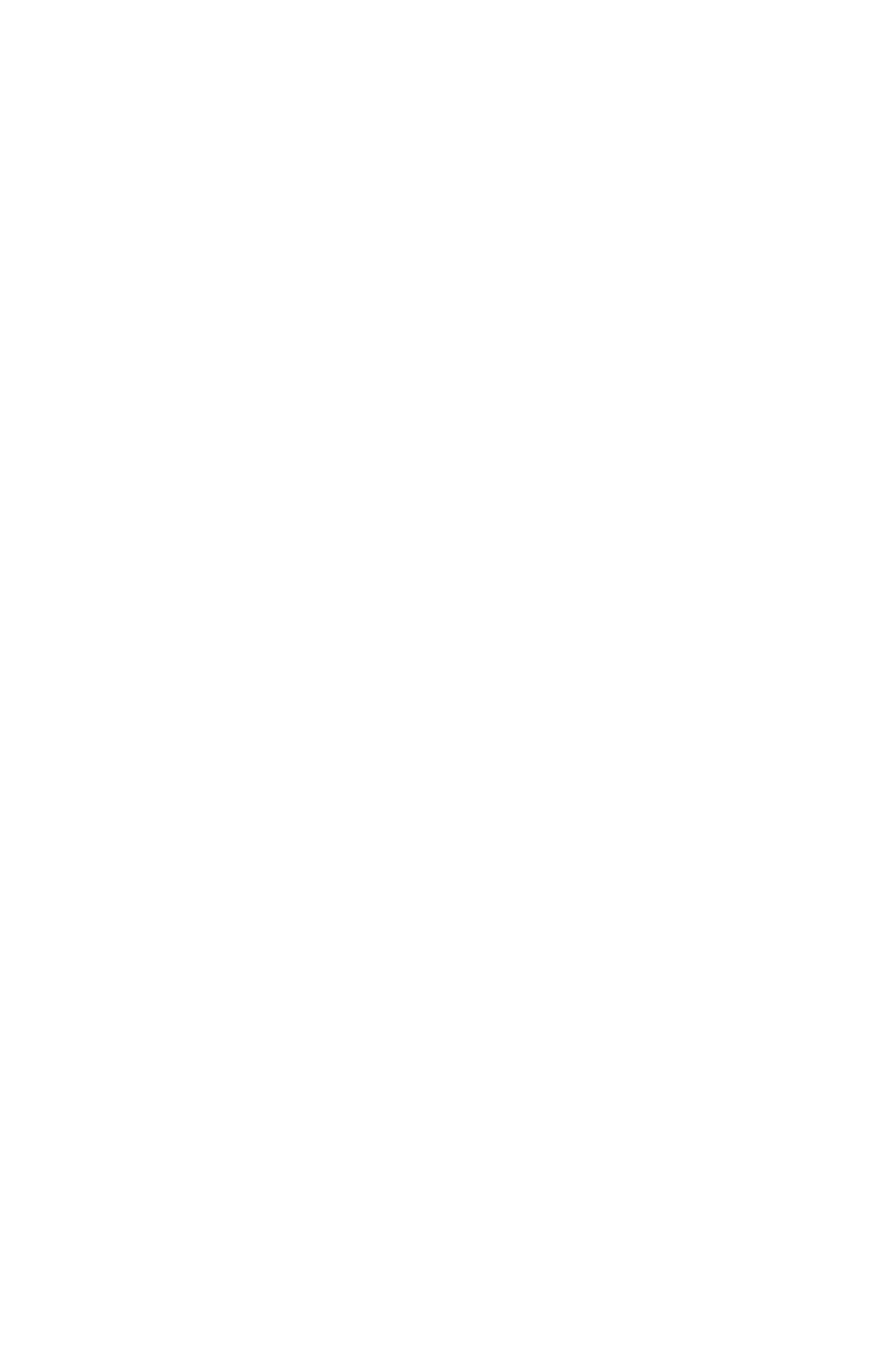Identify the bounding box coordinates of the specific part of the webpage to click to complete this instruction: "View Harvard University Press".

[0.041, 0.594, 0.959, 0.689]